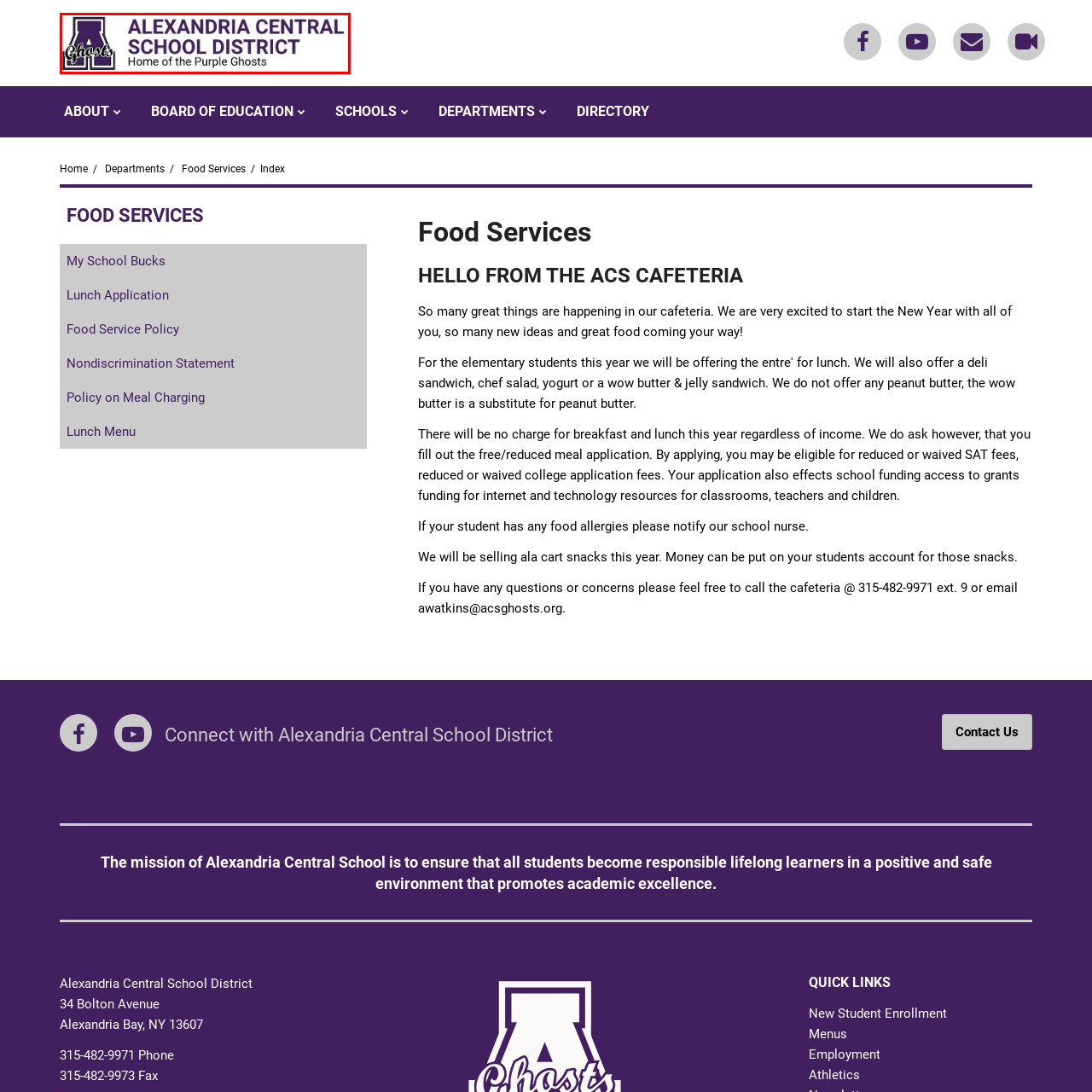Give a detailed account of the picture within the red bounded area.

The image features the logo of the Alexandria Central School District, prominently displaying the district's name in bold purple typography. Below the name, a tagline reads "Home of the Purple Ghosts," emphasizing the district's identity and mascot. The logo encapsulates the spirit and pride of the school community, making it a recognizable symbol for students, staff, and families associated with the district. The design is simple yet effective, enhancing the brand's visibility in various communications and promotional materials.